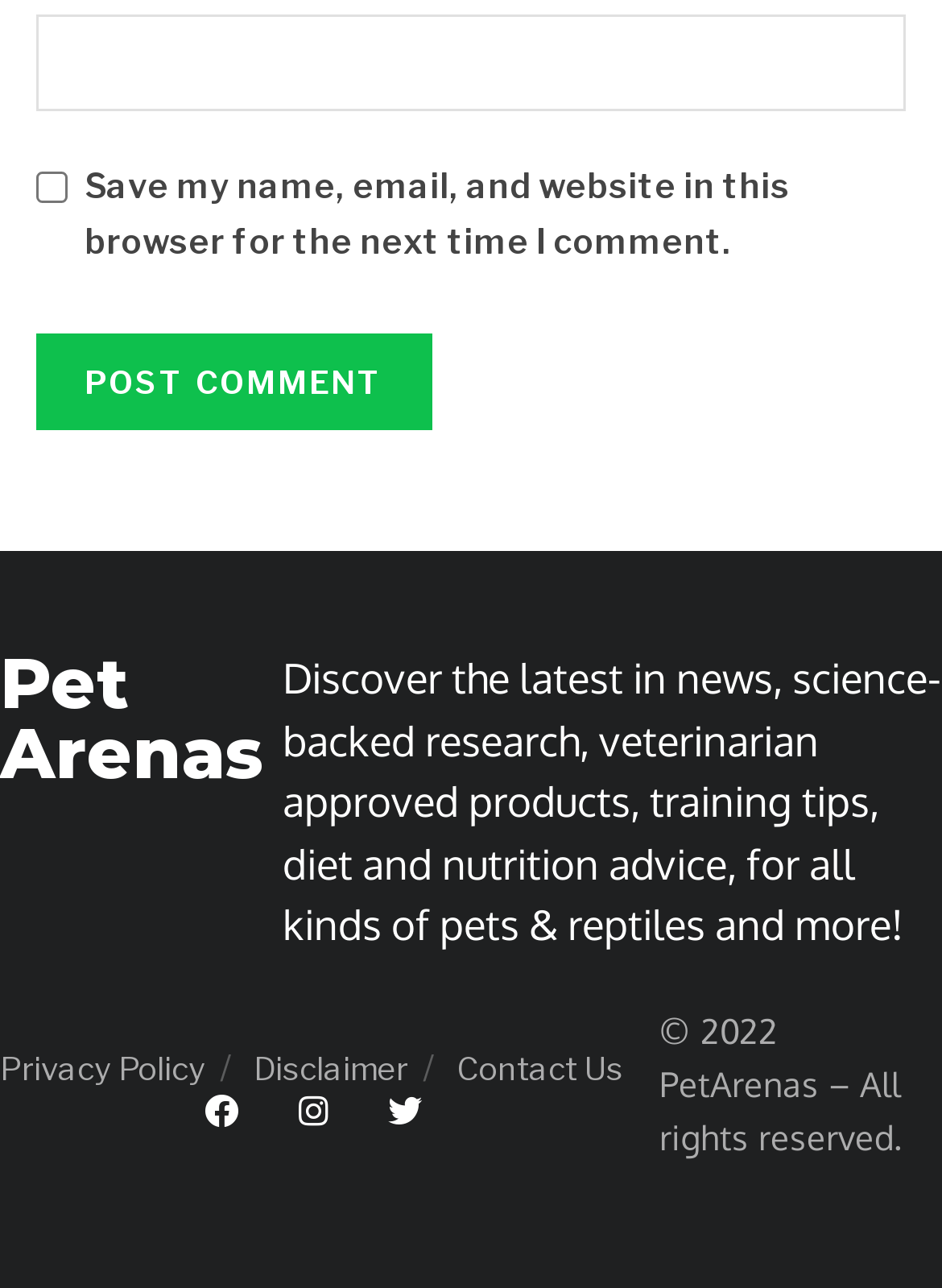Please determine the bounding box coordinates of the area that needs to be clicked to complete this task: 'Enter website'. The coordinates must be four float numbers between 0 and 1, formatted as [left, top, right, bottom].

[0.038, 0.012, 0.962, 0.087]